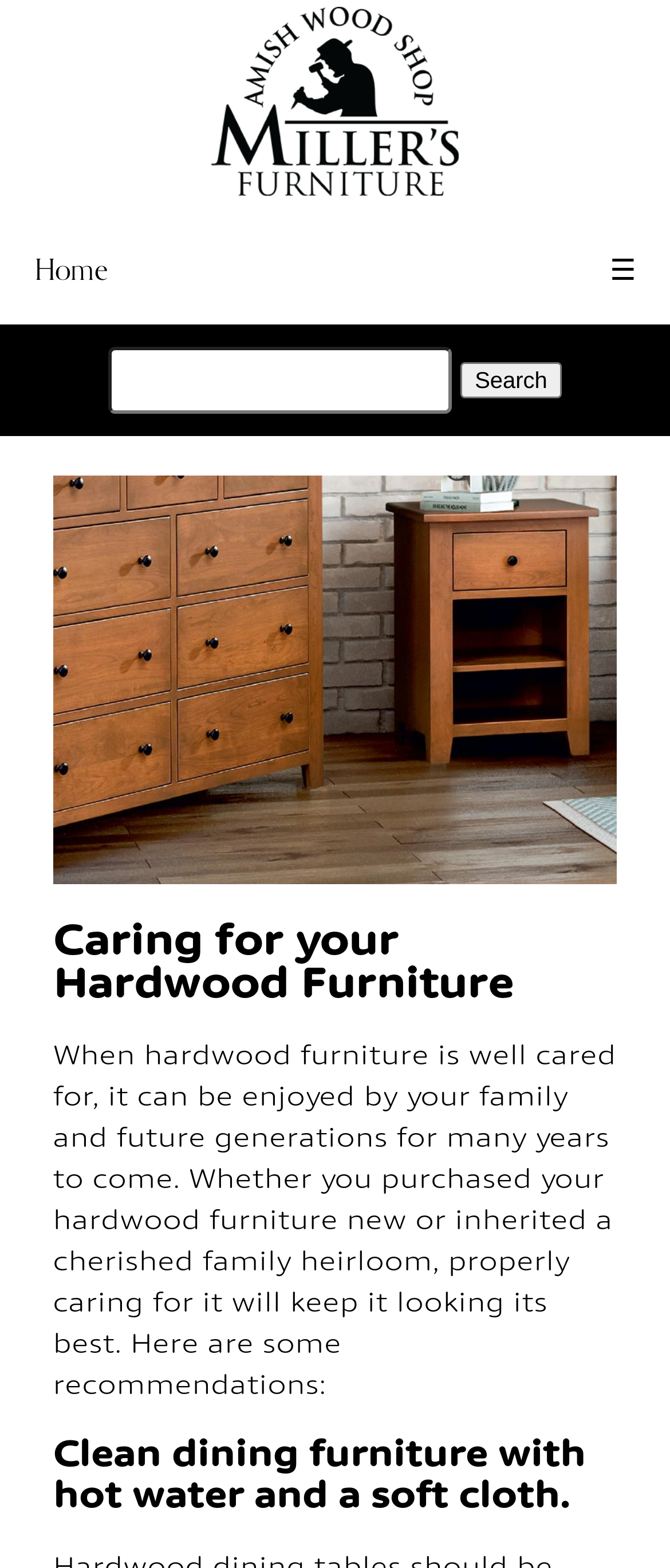Offer a meticulous description of the webpage's structure and content.

The webpage is about a guide to caring for solid hardwood furniture. At the top left, there is a logo of "Millers Furniture" with a link to the homepage. Next to the logo, there is a link to the "Home" page. On the top right, there is a hamburger menu icon represented by "☰" with a link. Below the menu icon, there is a search bar with a "Search" button.

Below the top navigation section, there is a large image that takes up most of the width of the page, with a caption "caring for your furniture". Underneath the image, there is a heading that reads "Caring for your Hardwood Furniture". 

The main content of the page starts with a paragraph of text that explains the importance of caring for hardwood furniture, mentioning that it can be enjoyed by families for many years if well cared for. The text also provides some recommendations for furniture care.

Below the introductory paragraph, there is a subheading that provides a specific tip for cleaning dining furniture, suggesting the use of hot water and a soft cloth.